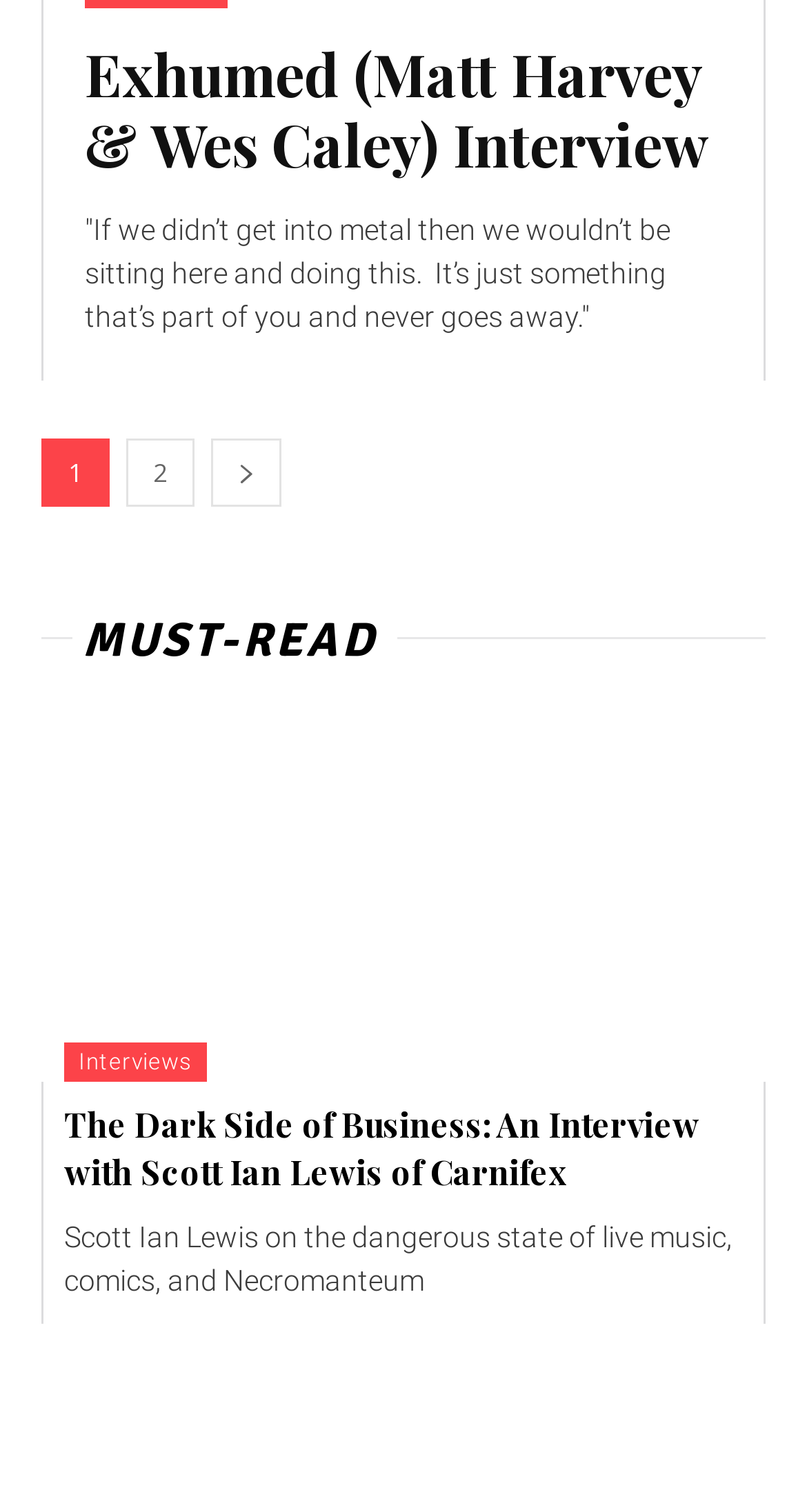Using the element description provided, determine the bounding box coordinates in the format (top-left x, top-left y, bottom-right x, bottom-right y). Ensure that all values are floating point numbers between 0 and 1. Element description: parent_node: 1 aria-label="next-page"

[0.262, 0.29, 0.349, 0.335]